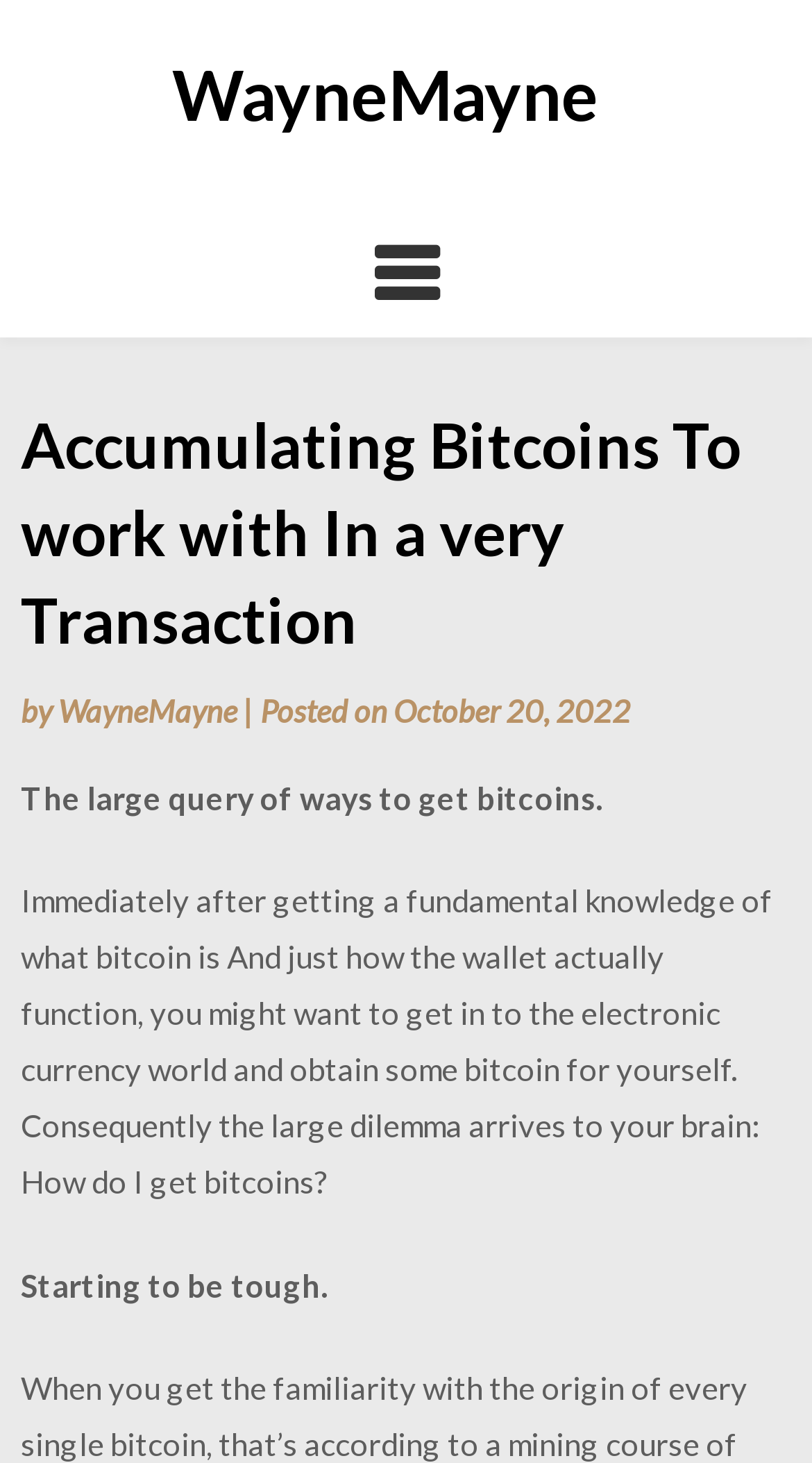Return the bounding box coordinates of the UI element that corresponds to this description: "WayneMayne". The coordinates must be given as four float numbers in the range of 0 and 1, [left, top, right, bottom].

[0.072, 0.473, 0.292, 0.498]